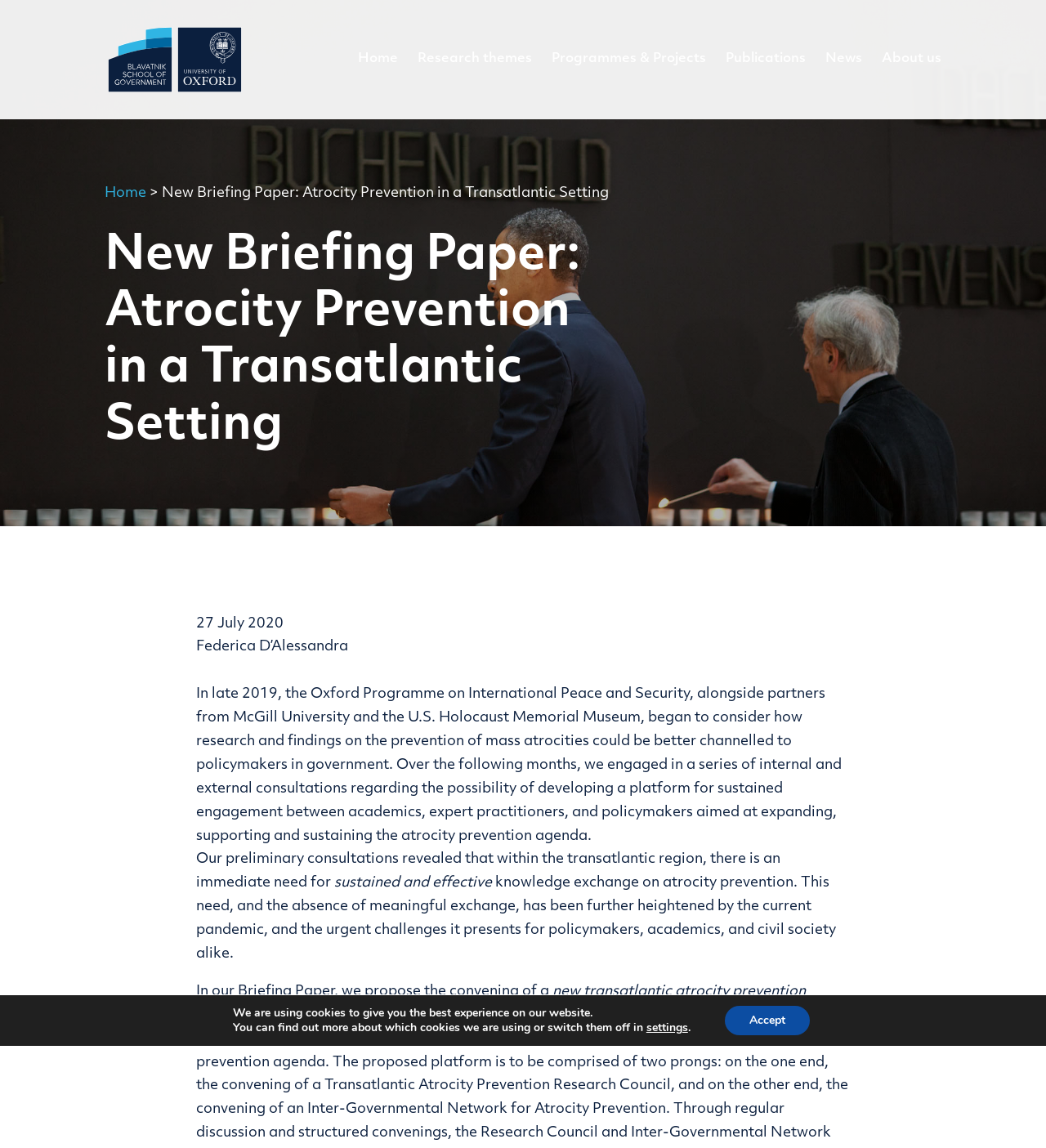Determine the bounding box coordinates of the target area to click to execute the following instruction: "Read the briefing paper."

[0.155, 0.162, 0.582, 0.174]